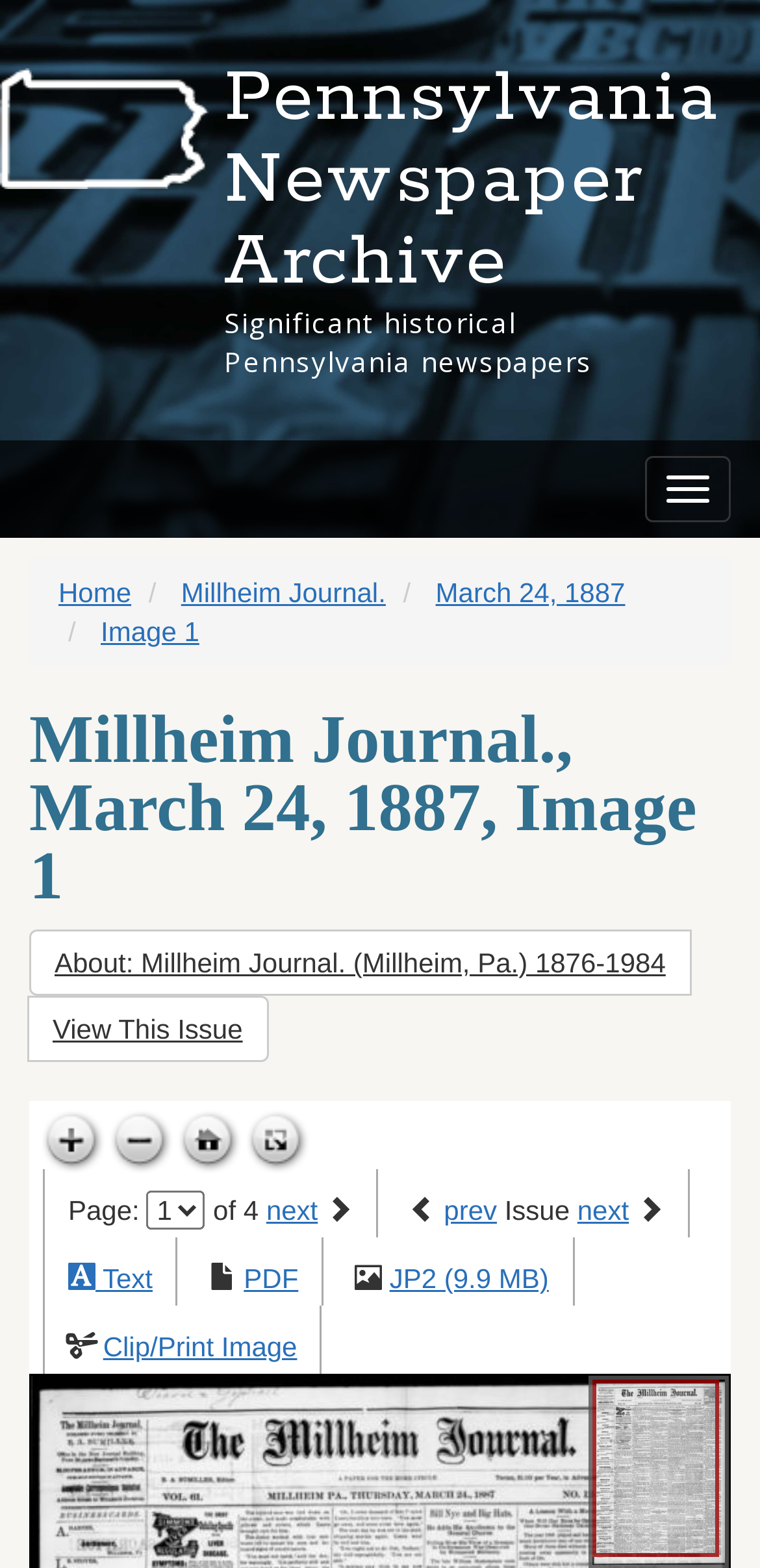Please find the bounding box coordinates of the element's region to be clicked to carry out this instruction: "Toggle navigation".

[0.849, 0.291, 0.962, 0.333]